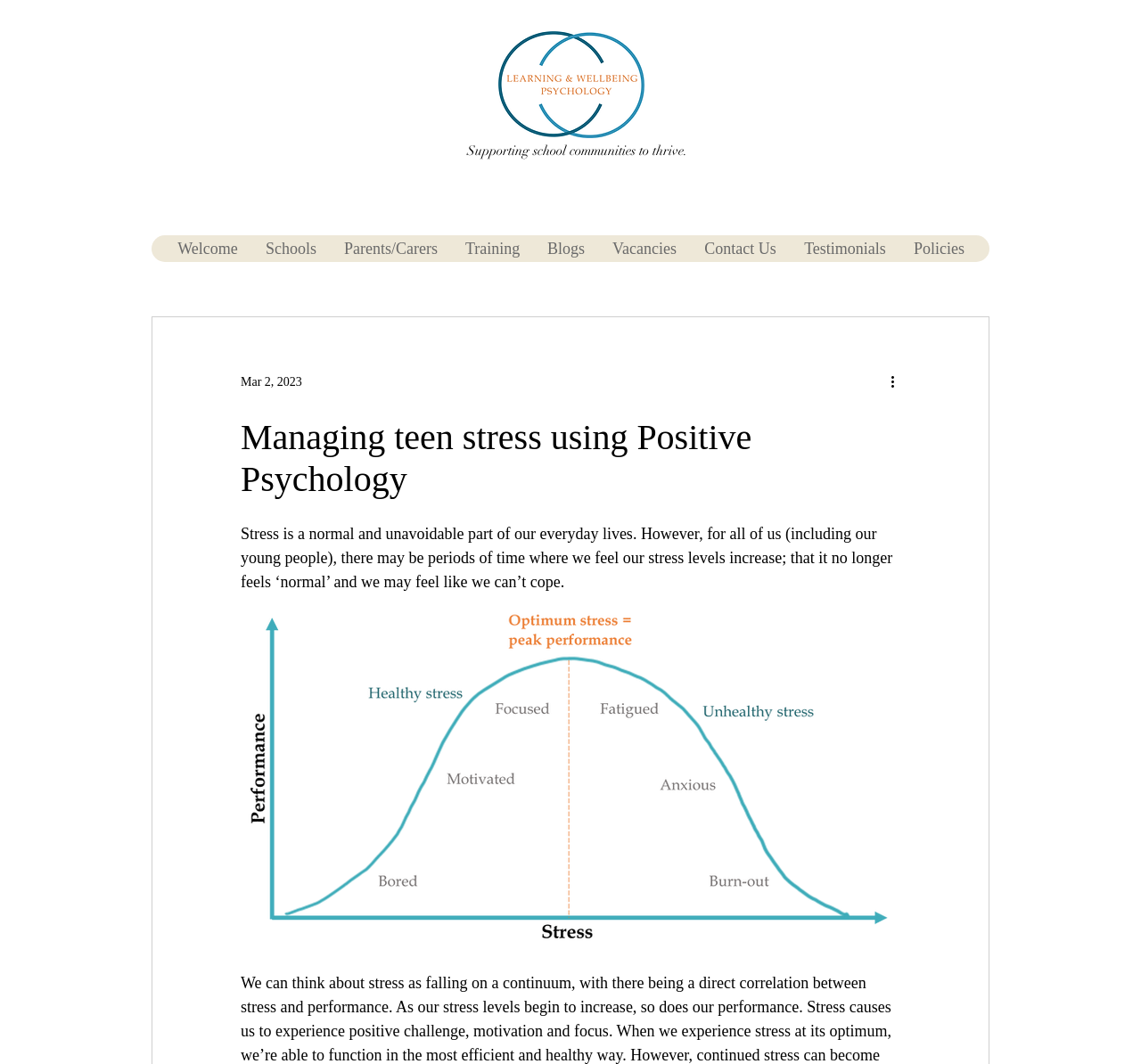Please locate the bounding box coordinates of the element that should be clicked to complete the given instruction: "Read the 'Managing teen stress using Positive Psychology' heading".

[0.211, 0.391, 0.789, 0.47]